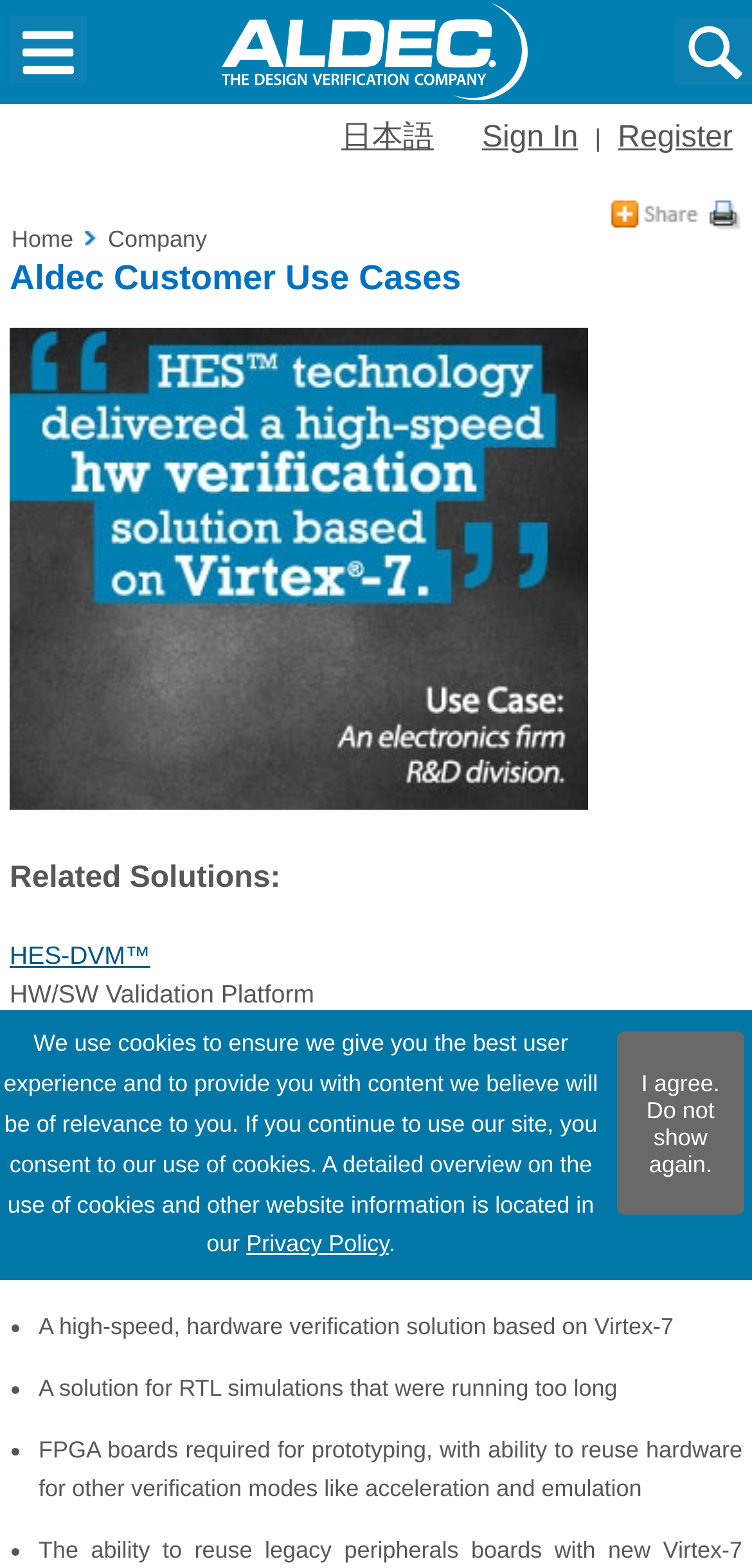Look at the image and write a detailed answer to the question: 
What is the purpose of the solution?

The purpose of the solution is hardware verification, which can be inferred from the text 'A high-speed, hardware verification solution based on Virtex-7'.